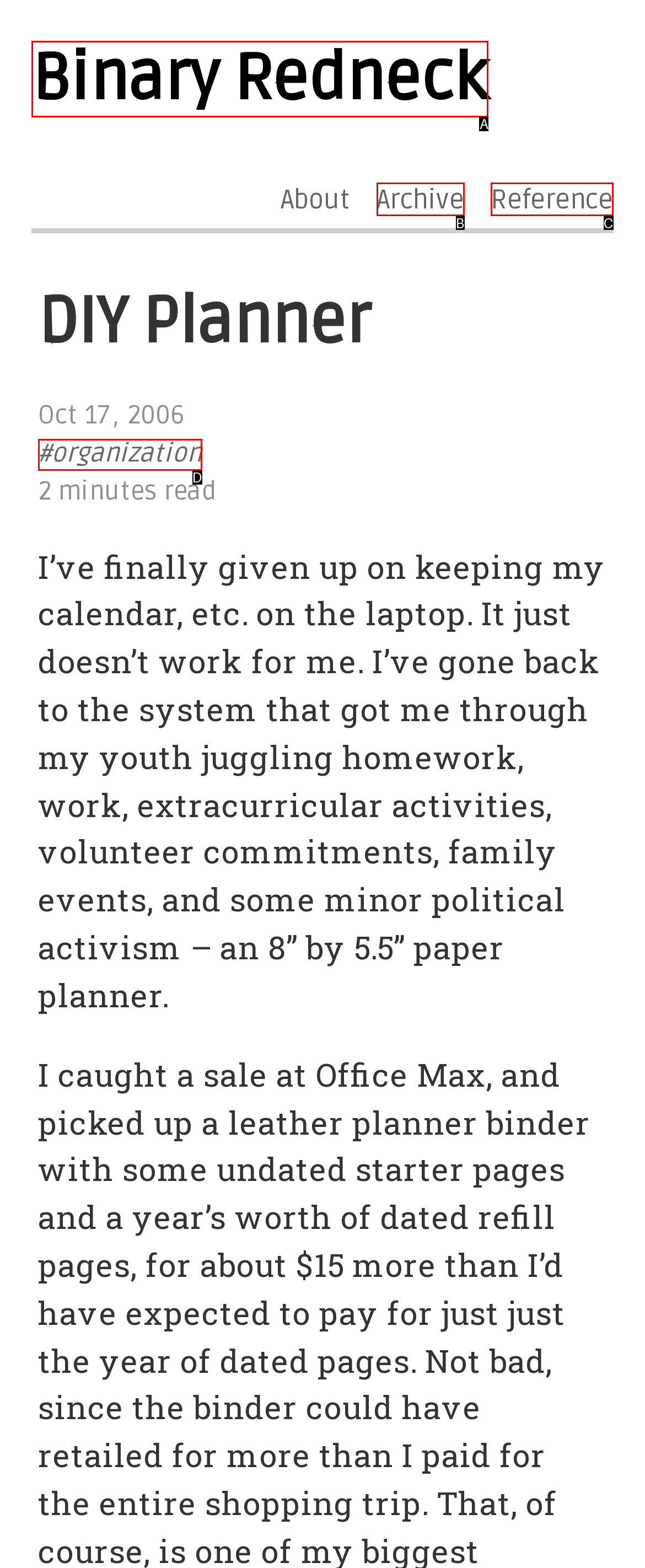Choose the option that matches the following description: Binary Redneck
Reply with the letter of the selected option directly.

A